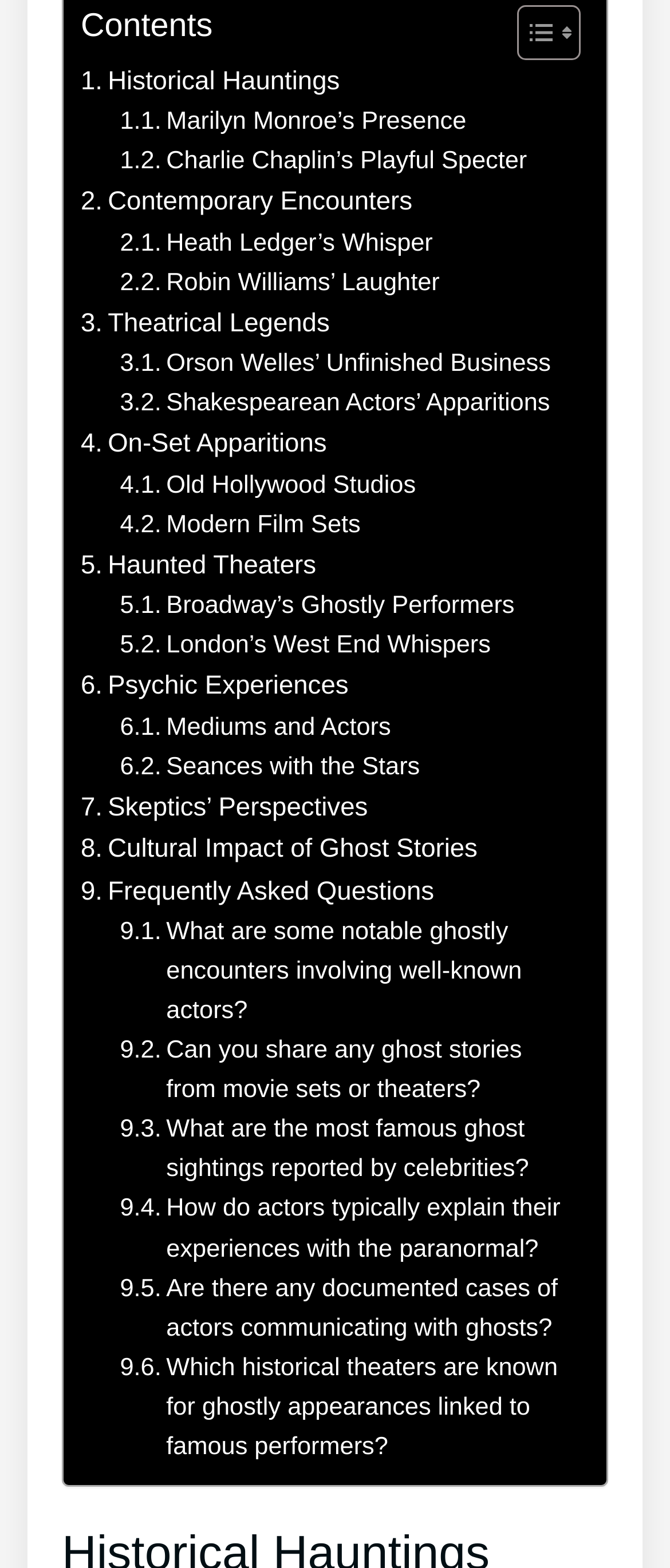Find the bounding box coordinates for the area you need to click to carry out the instruction: "Contact us". The coordinates should be four float numbers between 0 and 1, indicated as [left, top, right, bottom].

None